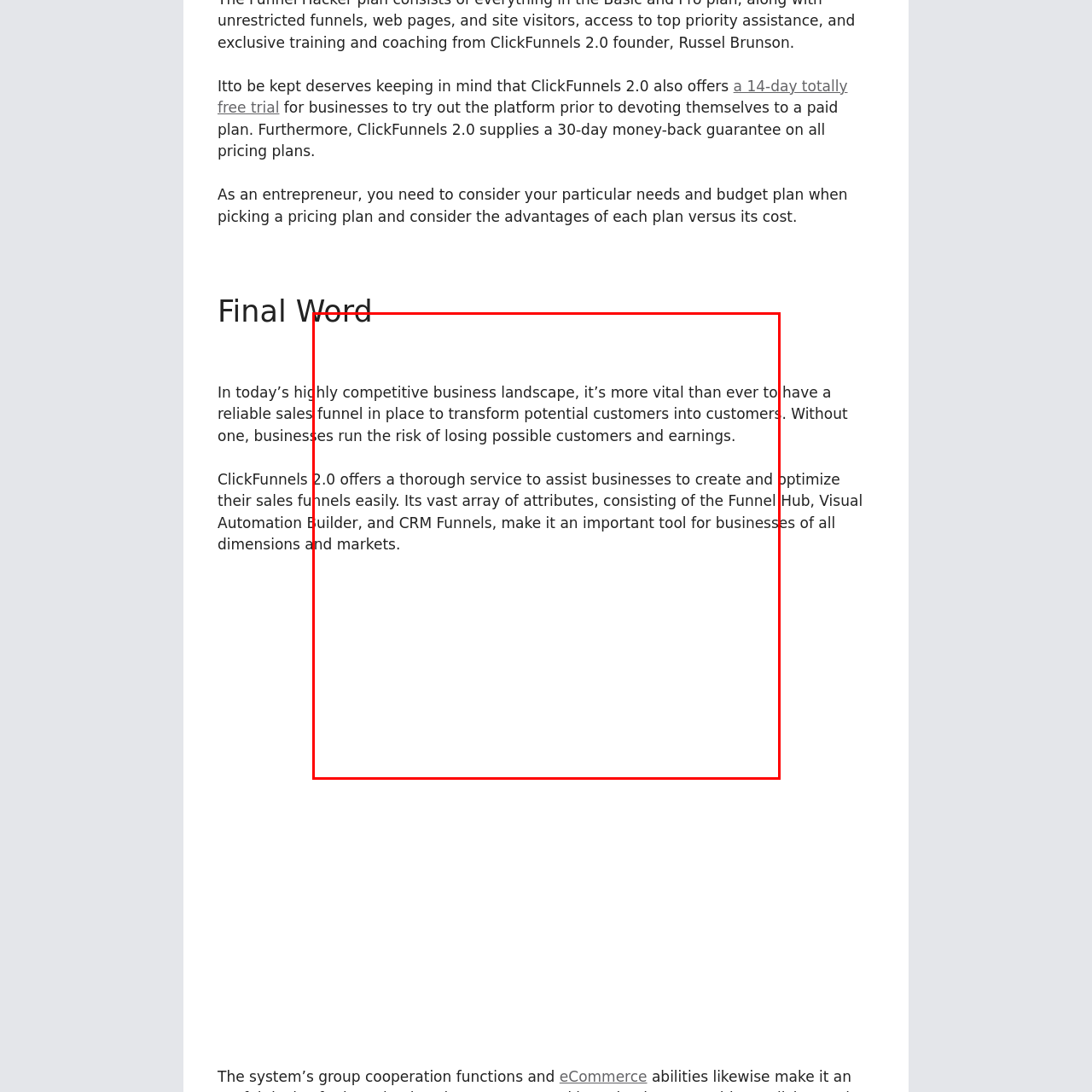Generate a detailed caption for the content inside the red bounding box.

The image titled "Amit Sharma Upwork ClickFunnels 2.0" is positioned prominently within content discussing the importance of sales funnels in today's competitive business environment. The accompanying text emphasizes the necessity for businesses to manage potential customers effectively to avoid losing revenue. It highlights ClickFunnels 2.0 as a comprehensive solution, featuring tools like the Funnel Hub, Visual Automation Builder, and CRM Funnels, which are designed to simplify the creation and optimization of sales funnels. This makes ClickFunnels 2.0 an essential resource for businesses across various sizes and sectors, aiming to enhance their marketing and sales processes efficiently.